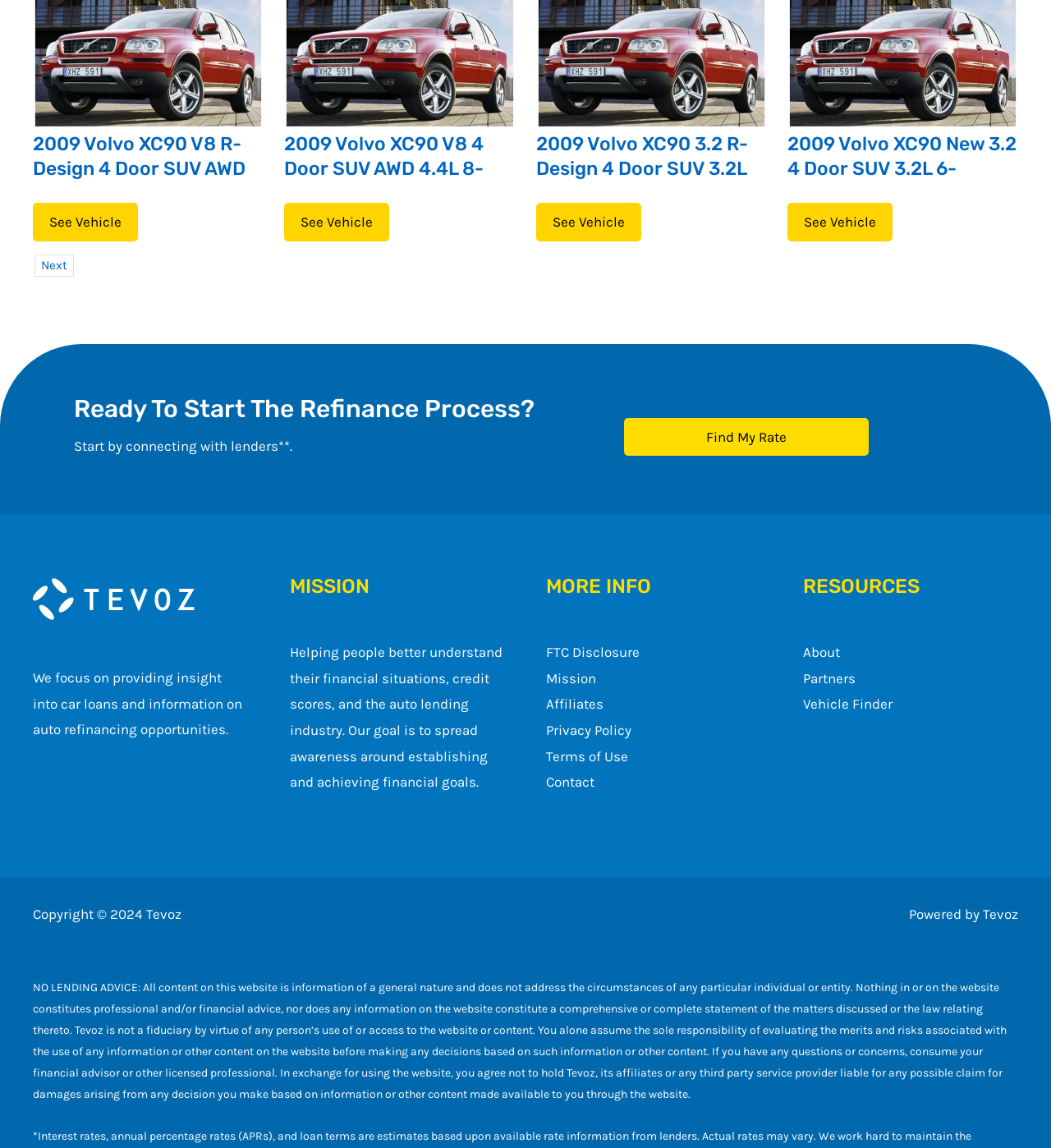Determine the bounding box coordinates of the clickable region to follow the instruction: "Learn about the mission".

[0.275, 0.498, 0.48, 0.523]